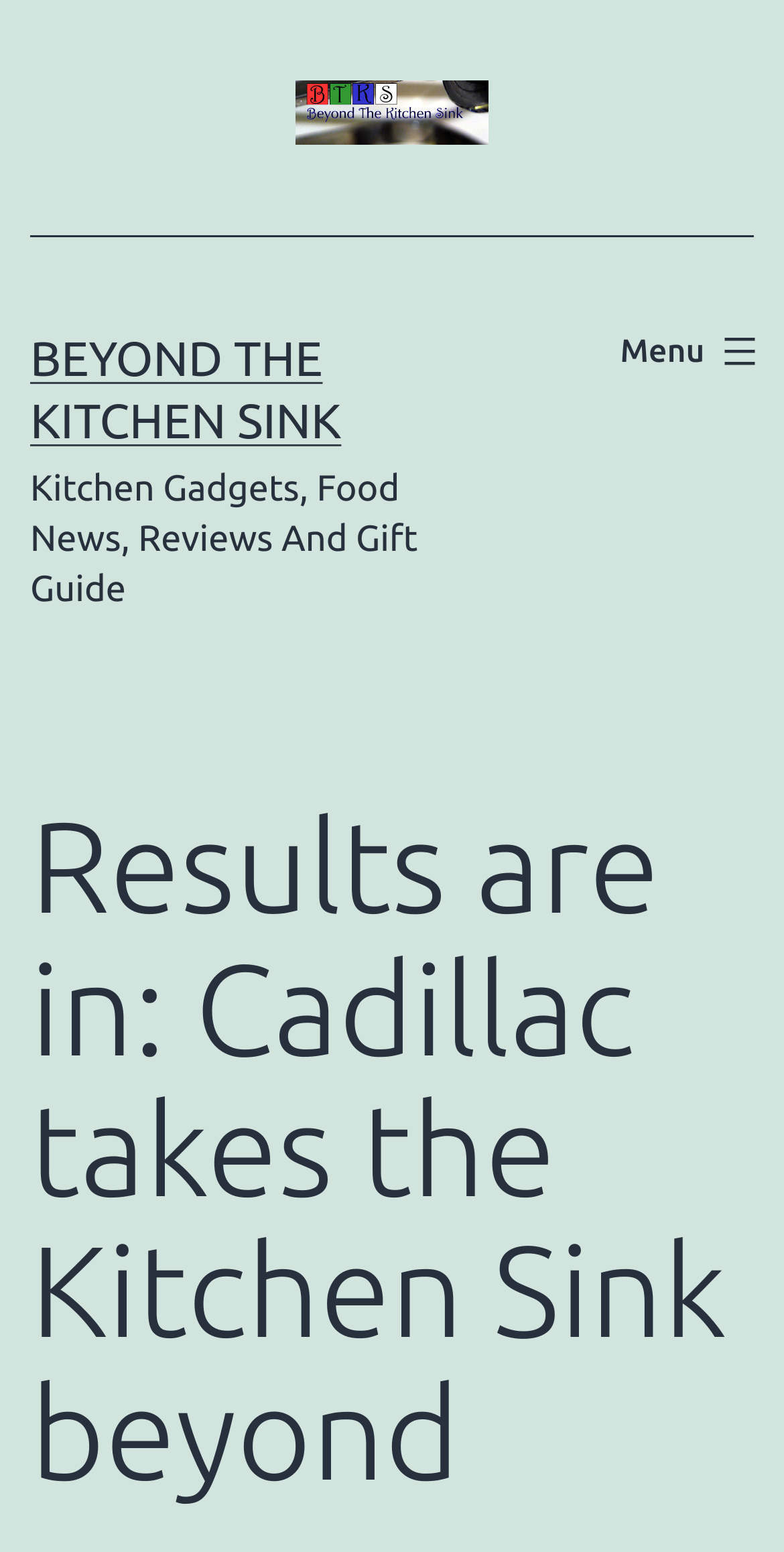What is the main topic of the webpage?
Using the image, answer in one word or phrase.

Cadillac takes the Kitchen Sink beyond